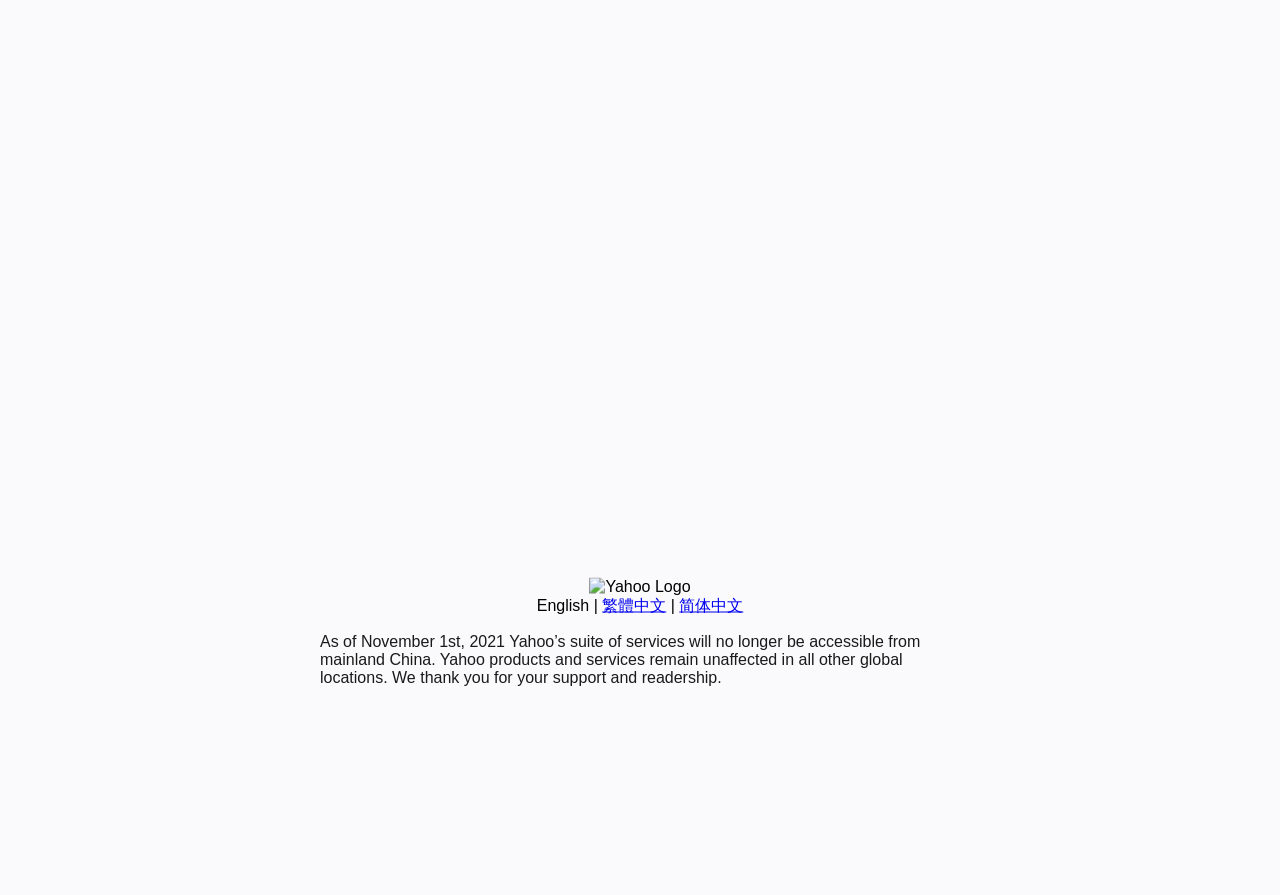Identify the bounding box for the UI element described as: "简体中文". The coordinates should be four float numbers between 0 and 1, i.e., [left, top, right, bottom].

[0.531, 0.666, 0.581, 0.685]